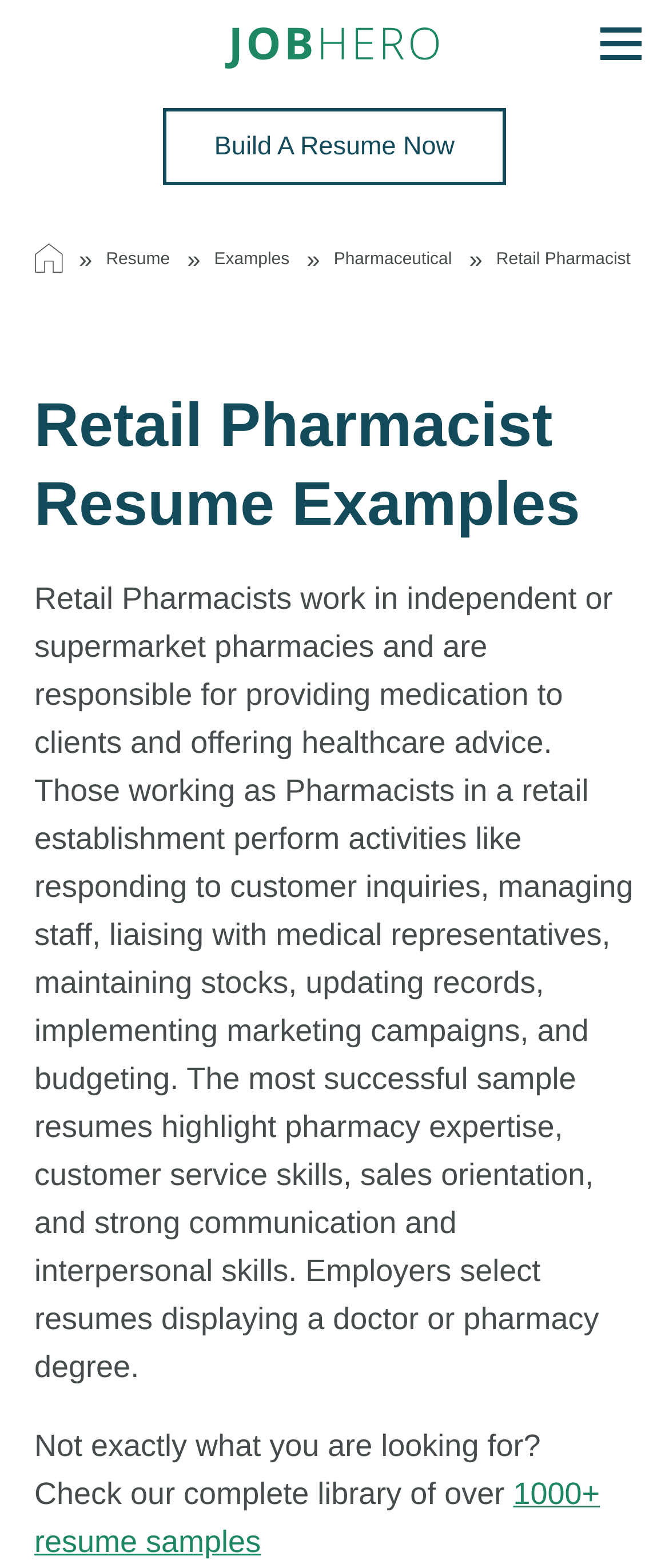Carefully examine the image and provide an in-depth answer to the question: What can users do if they don't find what they are looking for?

The webpage provides an option for users who don't find what they are looking for, which is to check the complete library of over 1000+ resume samples. This information is obtained from the static text element and the link to the resume samples.